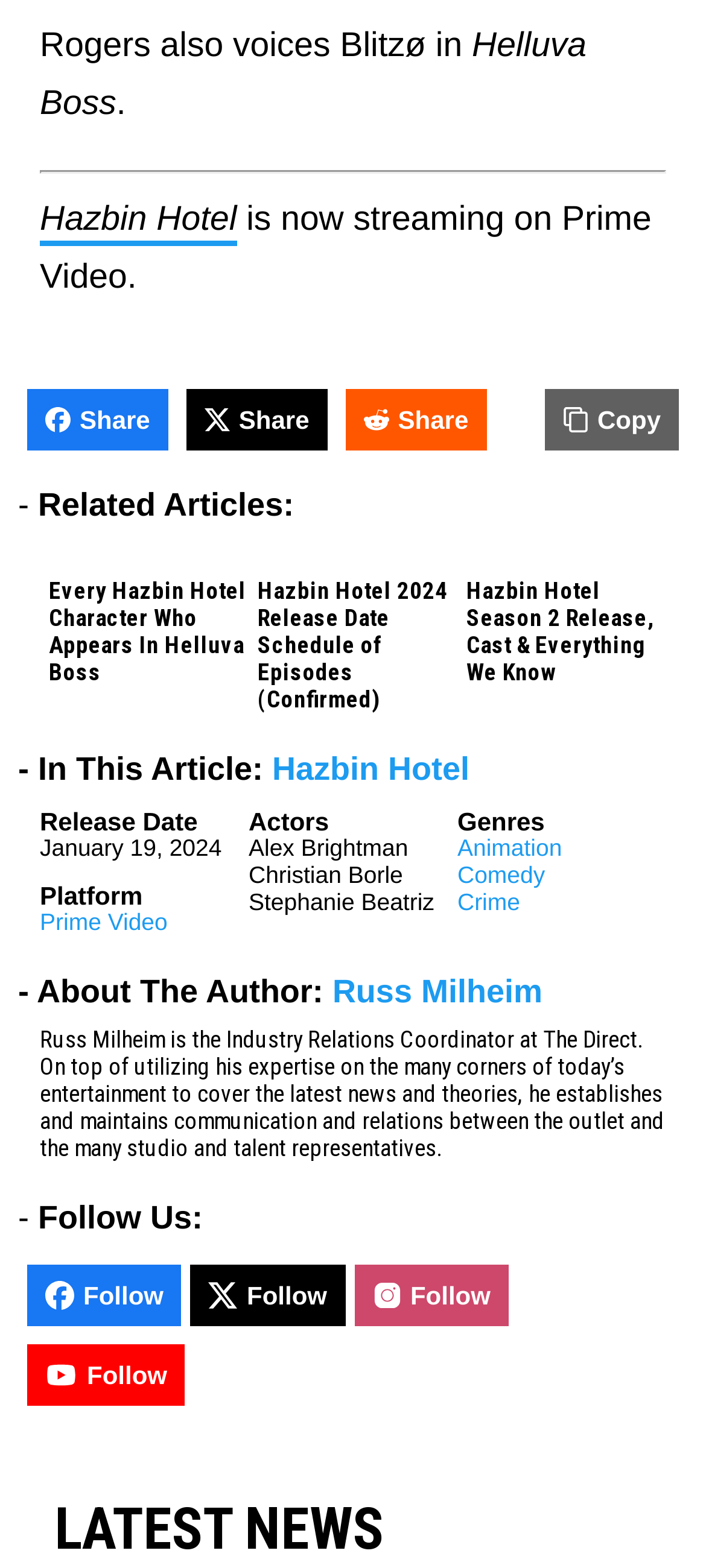Who voices Blitzø in Helluva Boss?
Based on the image content, provide your answer in one word or a short phrase.

Rogers